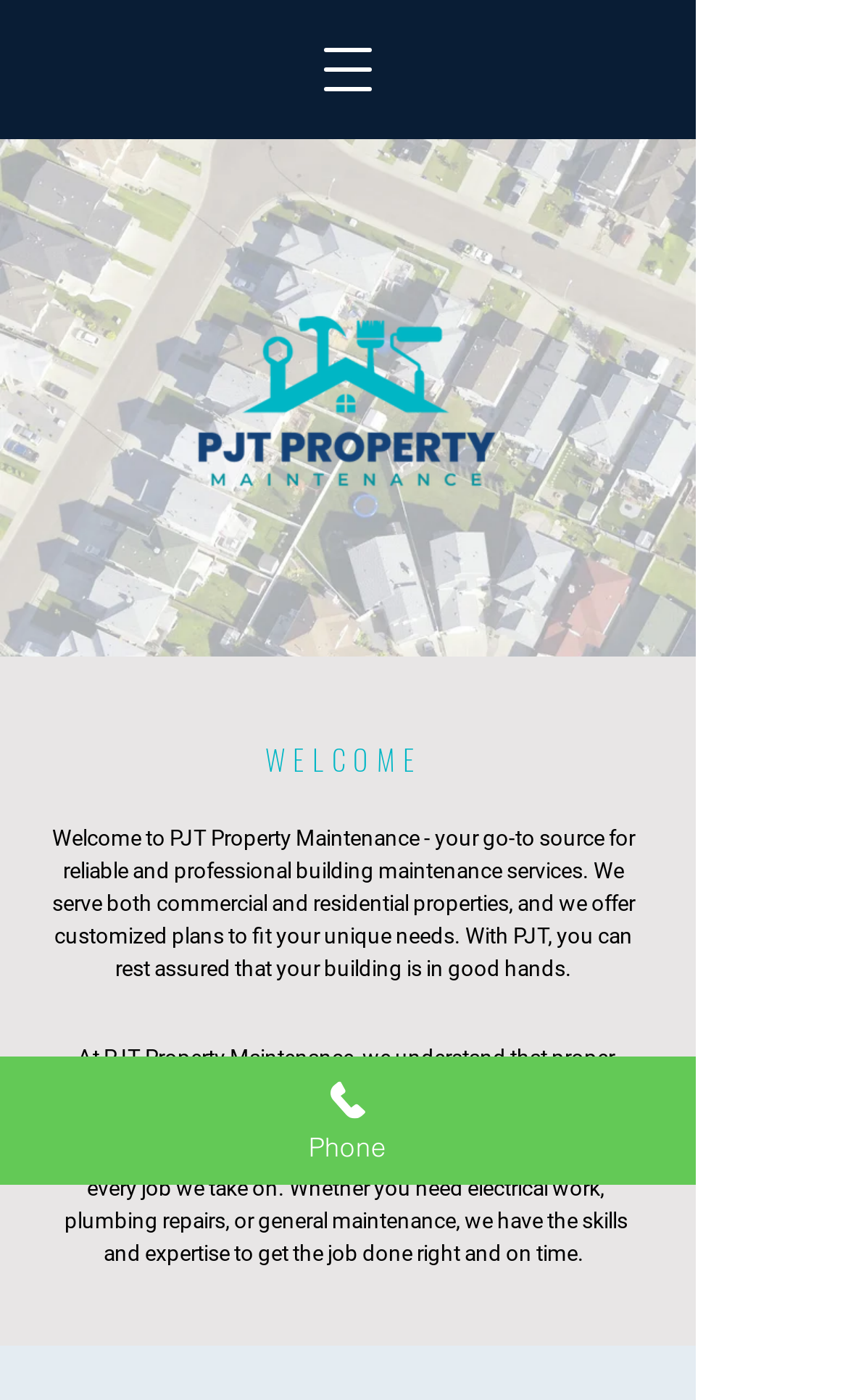Provide the bounding box coordinates of the HTML element described by the text: "aria-label="Open navigation menu"".

[0.346, 0.011, 0.474, 0.089]